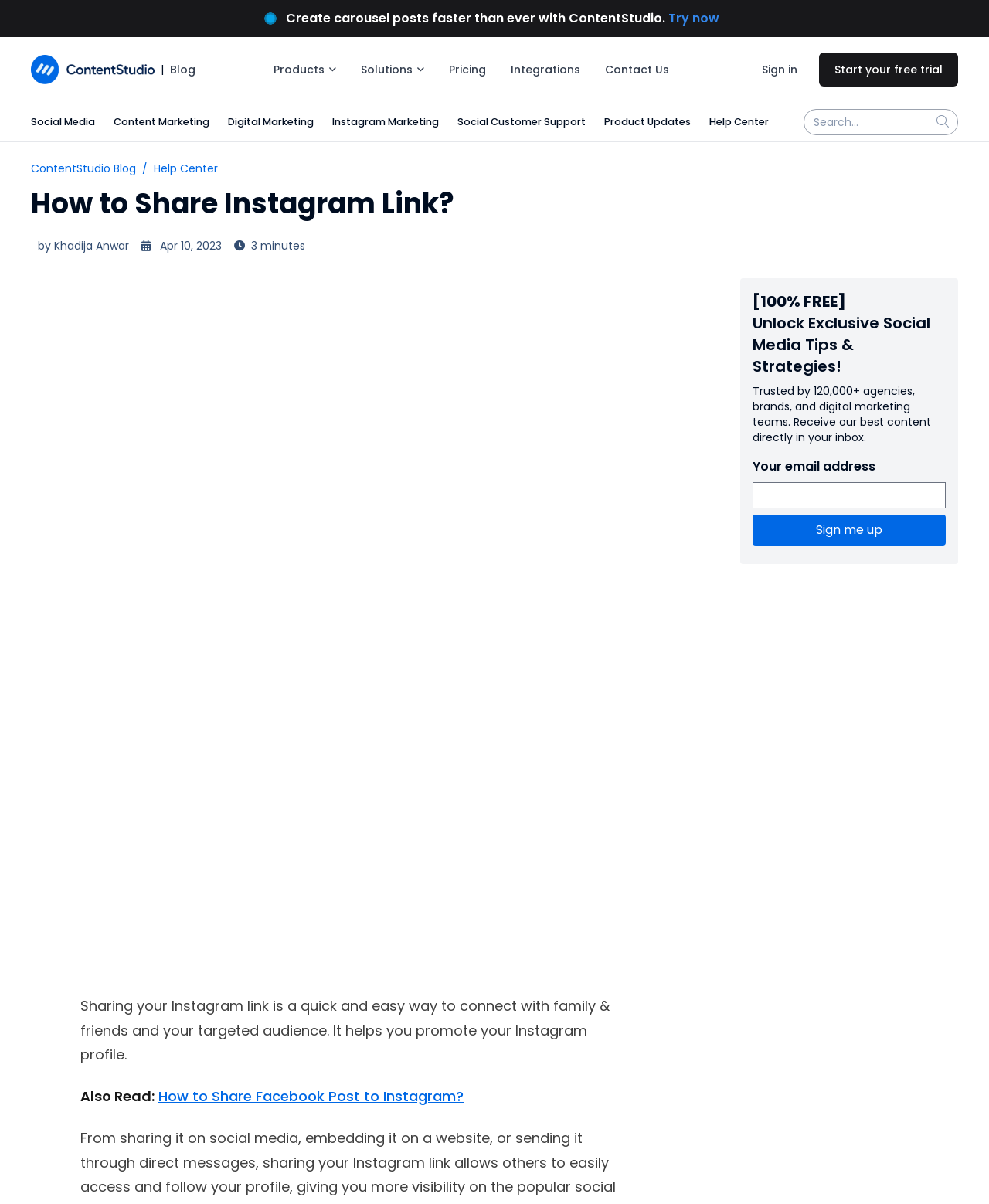Give a detailed account of the webpage.

The webpage is about sharing Instagram links, with a focus on how to do it from a PC and mobile phone. At the top, there is a promotional banner that reads "Create carousel posts faster than ever with ContentStudio" with a "Try now" link and a "ContentStudio Blog" link accompanied by an image. 

Below the banner, there is a navigation menu with links to "Products", "Solutions", "Pricing", "Integrations", and "Contact Us". On the right side of the navigation menu, there are links to "Sign in" and "Start your free trial". 

Further down, there is a section with links to various topics, including "Social Media", "Content Marketing", "Digital Marketing", "Instagram Marketing", "Social Customer Support", "Product Updates", and "Help Center". 

Next to this section, there is a search bar with a placeholder text "Search...". 

The main content of the webpage starts with a heading "How to Share Instagram Link?" followed by an image and the author's name, "Khadija Anwar", with the date "Apr 10, 2023". The article explains that sharing an Instagram link is a quick and easy way to connect with family, friends, and a targeted audience, and it helps promote an Instagram profile. 

Below the article, there is a related link to "How to Share Facebook Post to Instagram?" and a call-to-action section that encourages users to unlock exclusive social media tips and strategies by providing their email address.